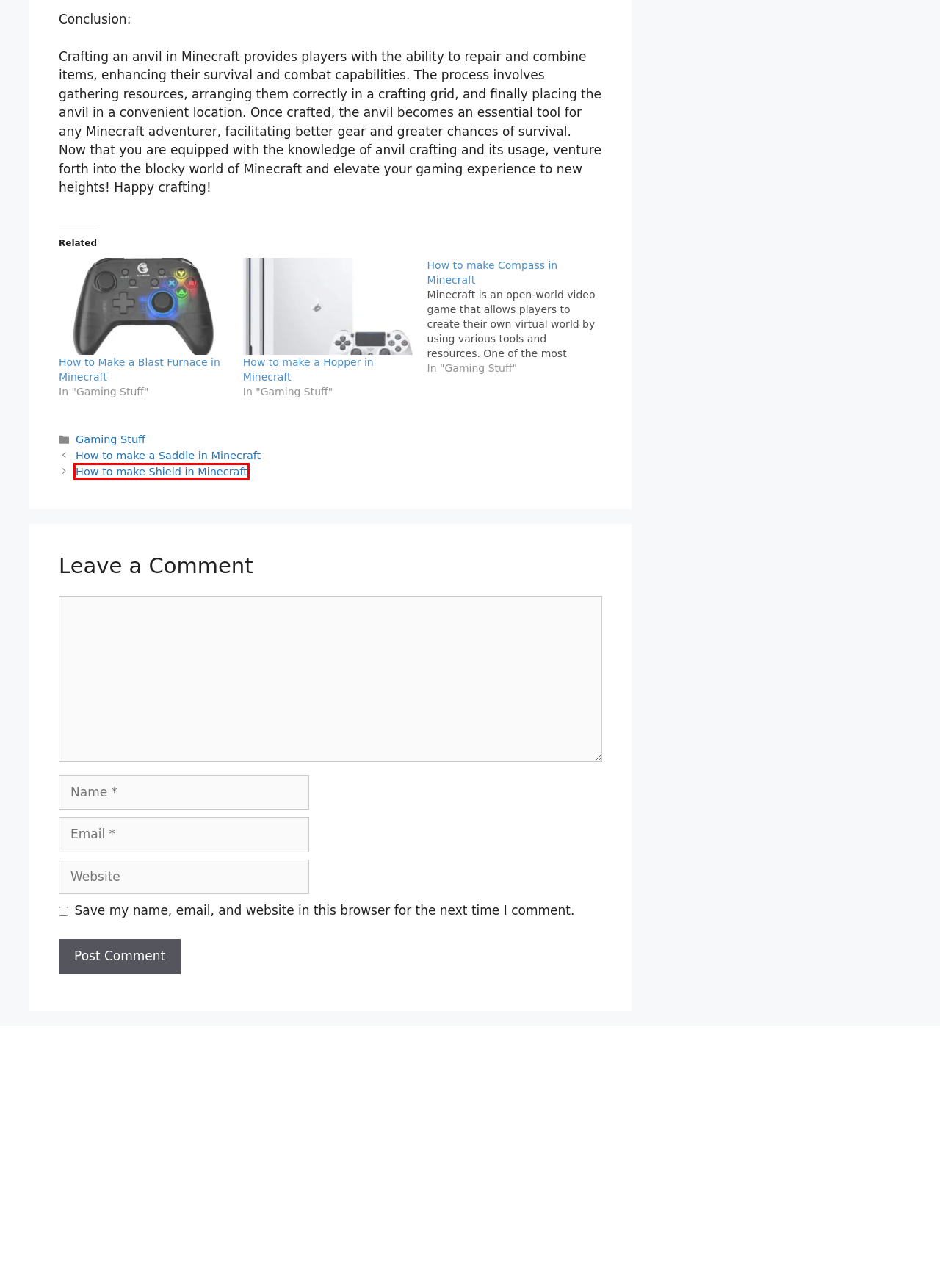Examine the screenshot of a webpage with a red bounding box around a specific UI element. Identify which webpage description best matches the new webpage that appears after clicking the element in the red bounding box. Here are the candidates:
A. How To Make Compass In Minecraft
B. How To Make A Blast Furnace In Minecraft
C. How To Make A Hopper In Minecraft 2024
D. Gaming Stuff » Best Gaming Laptops Super Mart
E. What We Do » Best Gaming Laptops Super Mart
F. How To Make Shield In Minecraft » Best Gaming Laptops Super Mart
G. How To Make A Saddle In Minecraft » Best Gaming Laptops Super Mart
H. Contact Us » Best Gaming Laptops Super Mart

F